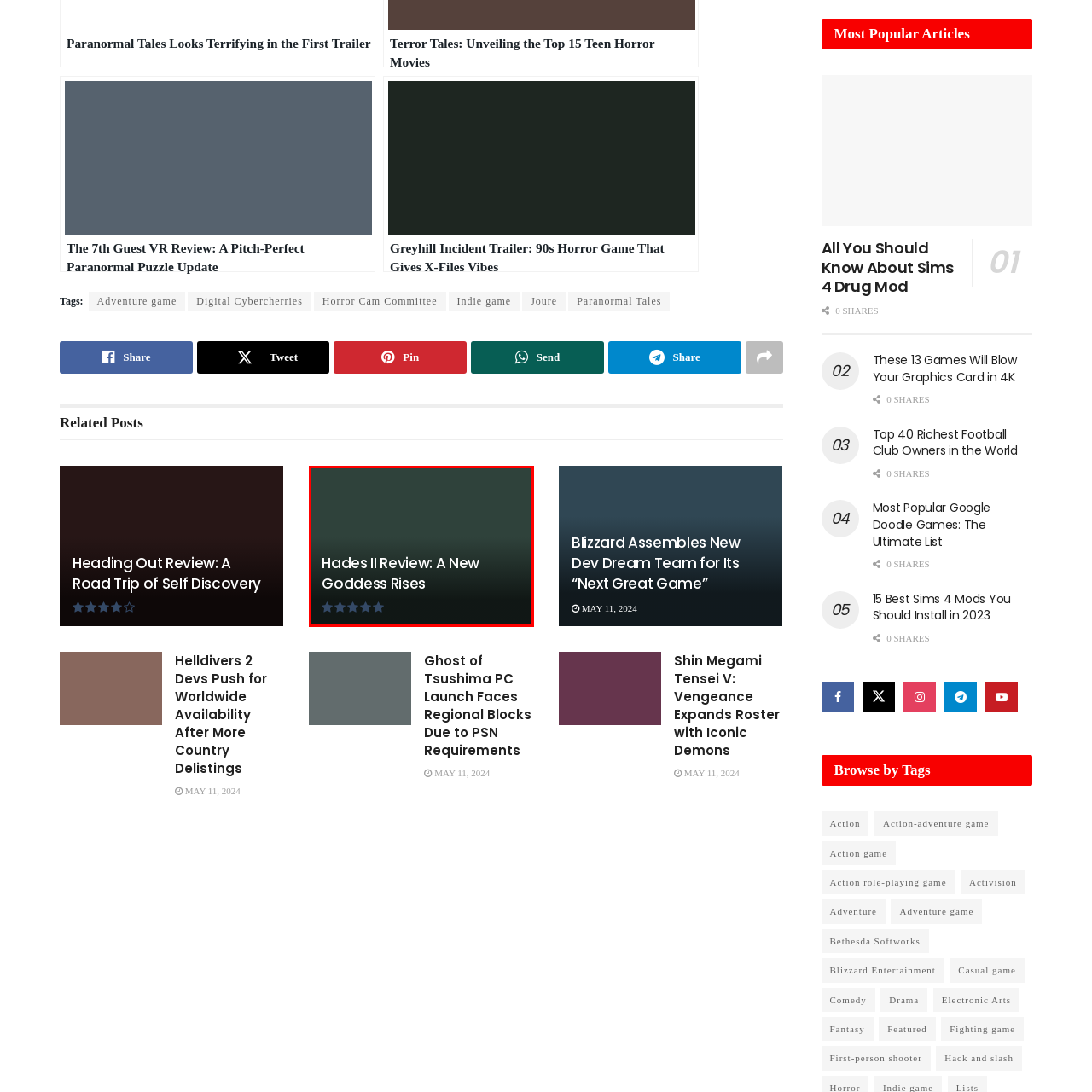Check the image marked by the red frame and reply to the question using one word or phrase:
What is the tone of the game?

Mystical and intense